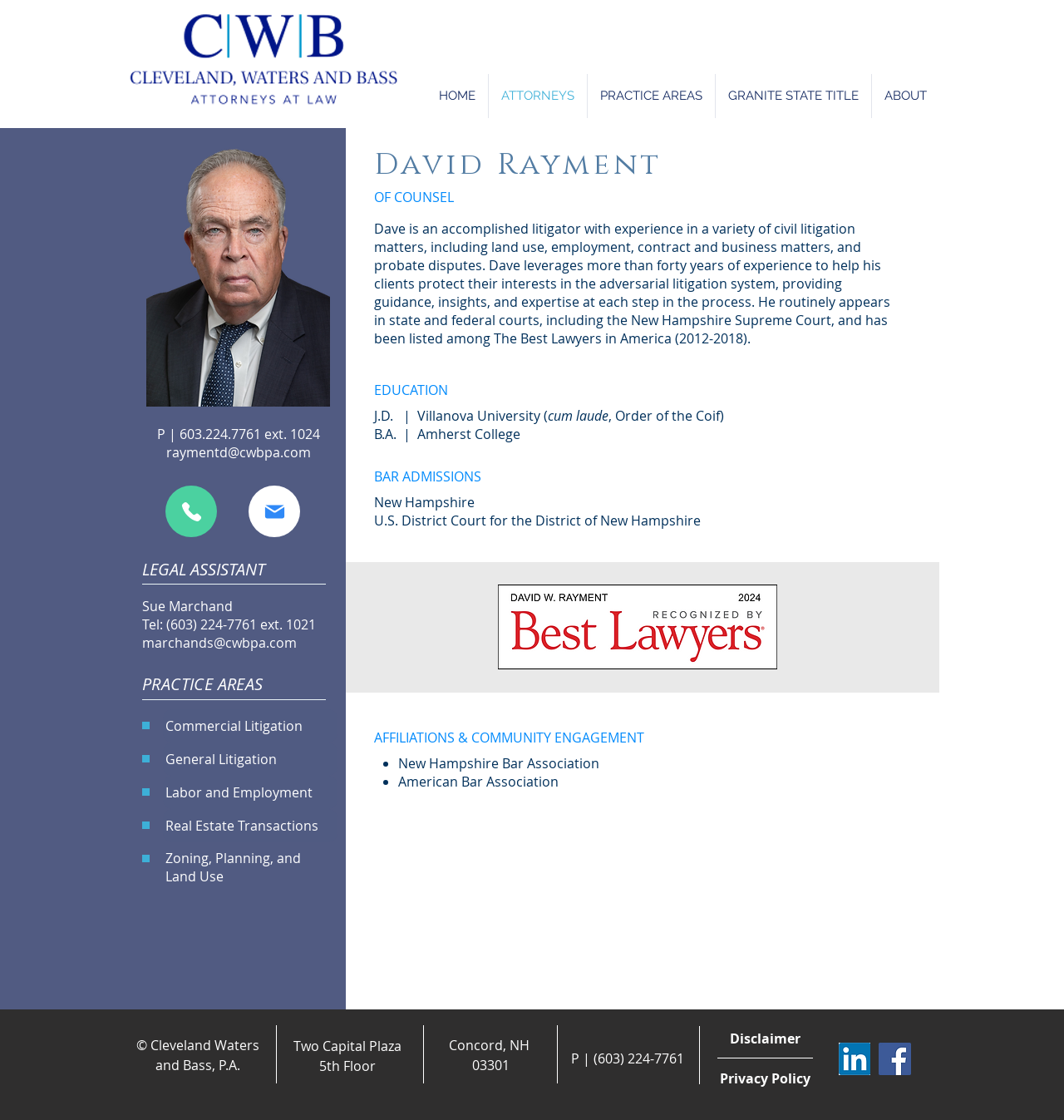What is the name of the attorney?
From the details in the image, answer the question comprehensively.

Based on the webpage, the main heading 'David Rayment' and the description of the attorney's experience and education, it is clear that the name of the attorney is David Rayment.